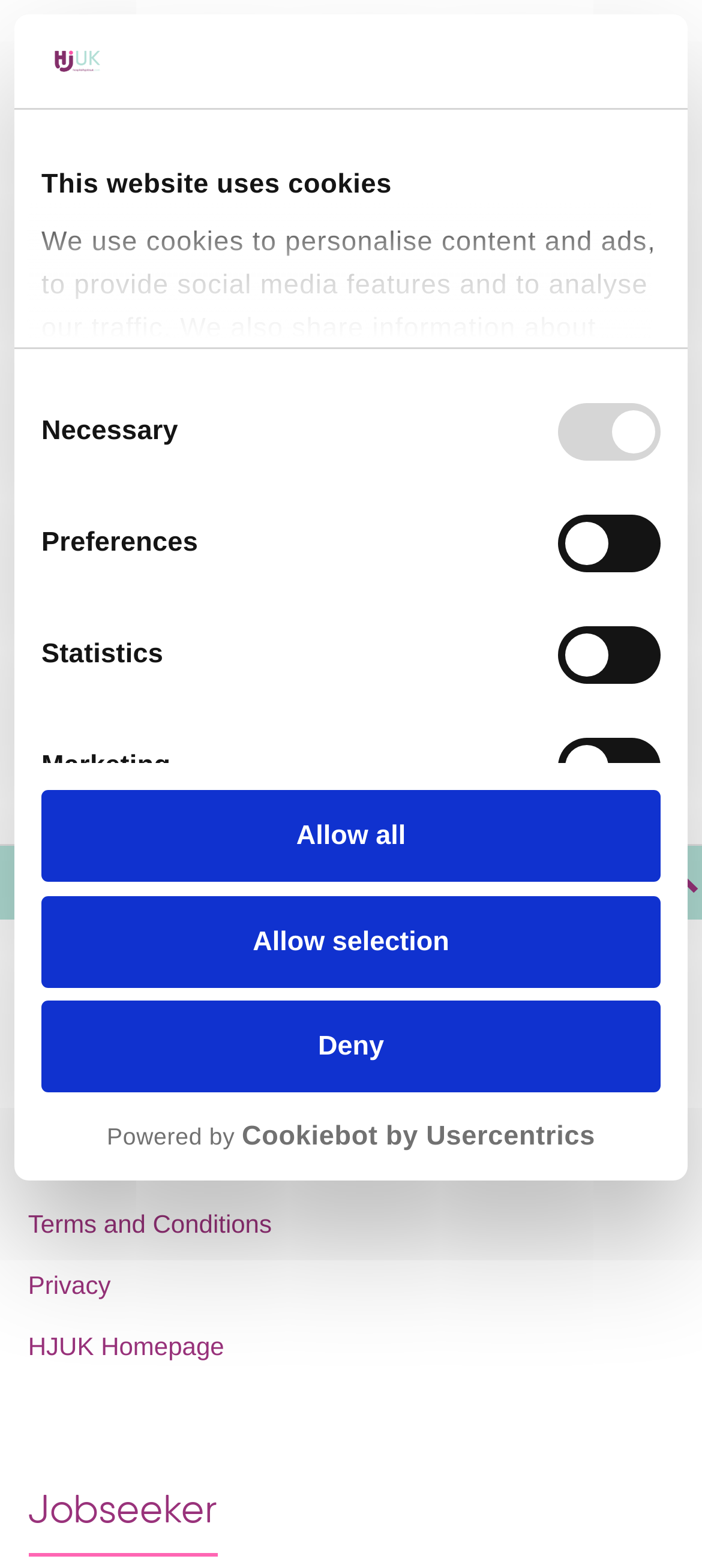Find the bounding box coordinates of the area to click in order to follow the instruction: "Click the 'visit our homepage' link".

[0.203, 0.482, 0.528, 0.502]